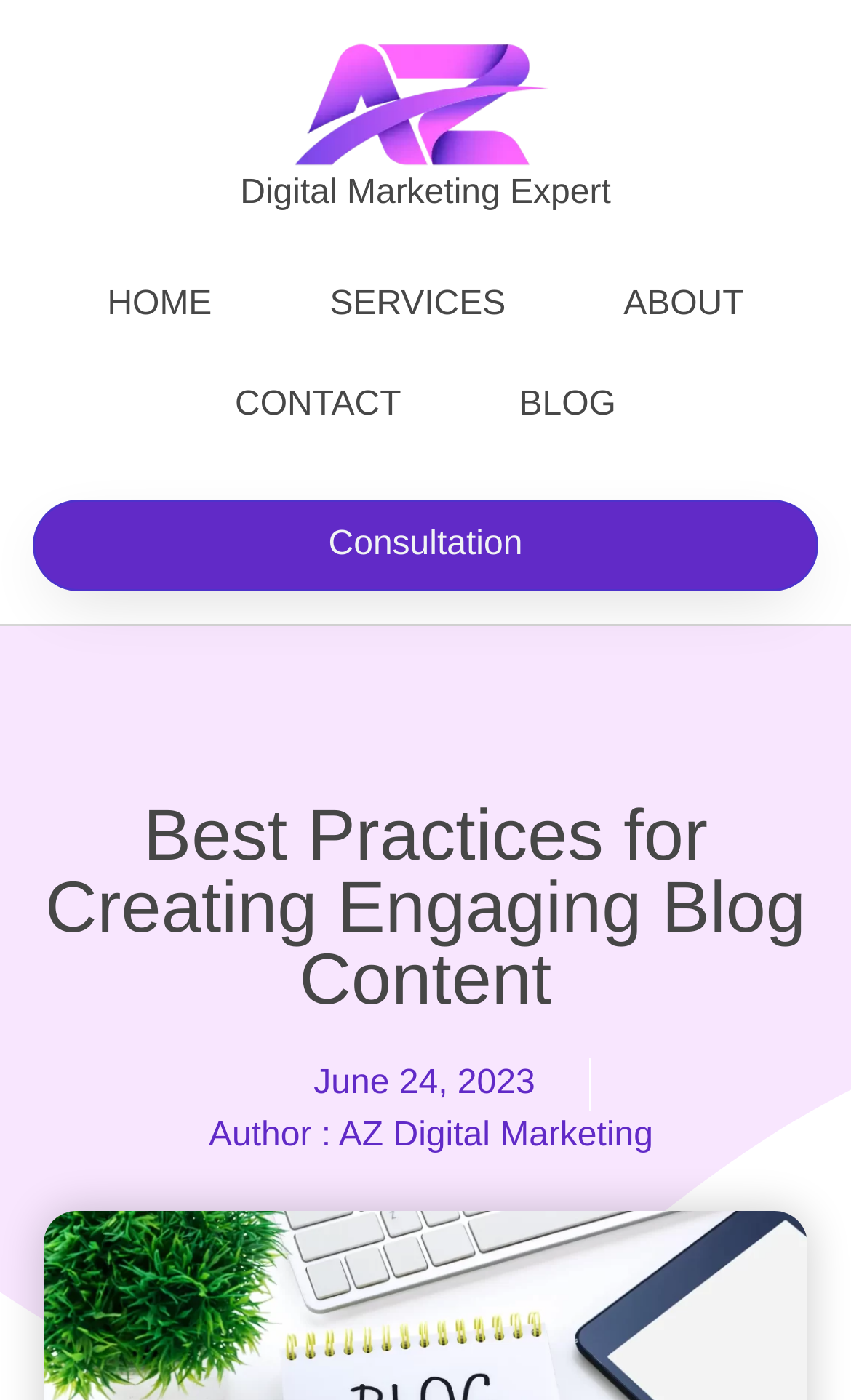With reference to the screenshot, provide a detailed response to the question below:
How many main navigation links are there?

I found the answer by looking at the links with the texts 'HOME', 'SERVICES', 'ABOUT', 'CONTACT', and 'BLOG', which suggests that there are 5 main navigation links.